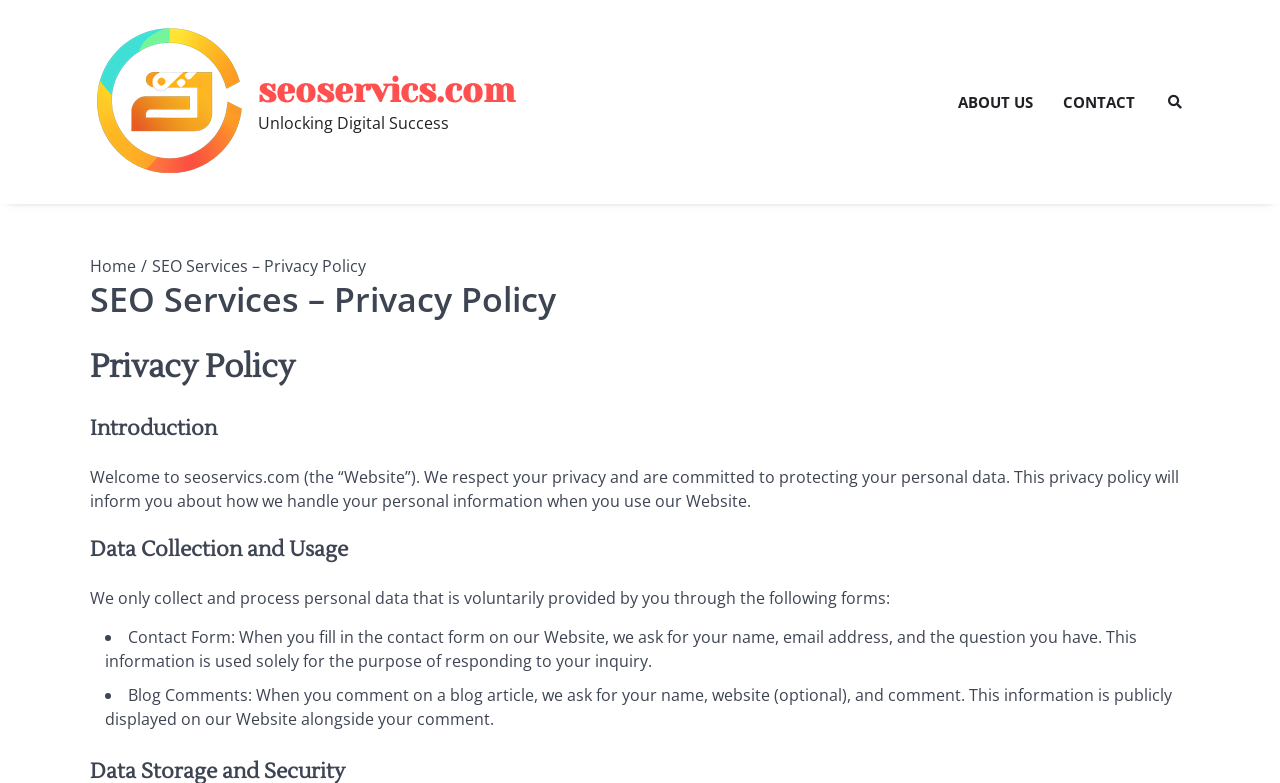What information is publicly displayed on the website?
Answer the question with a detailed and thorough explanation.

When you comment on a blog article, the information provided, including your name, website (optional), and comment, is publicly displayed on the website alongside your comment. This is stated in the 'Data Collection and Usage' section of the privacy policy.